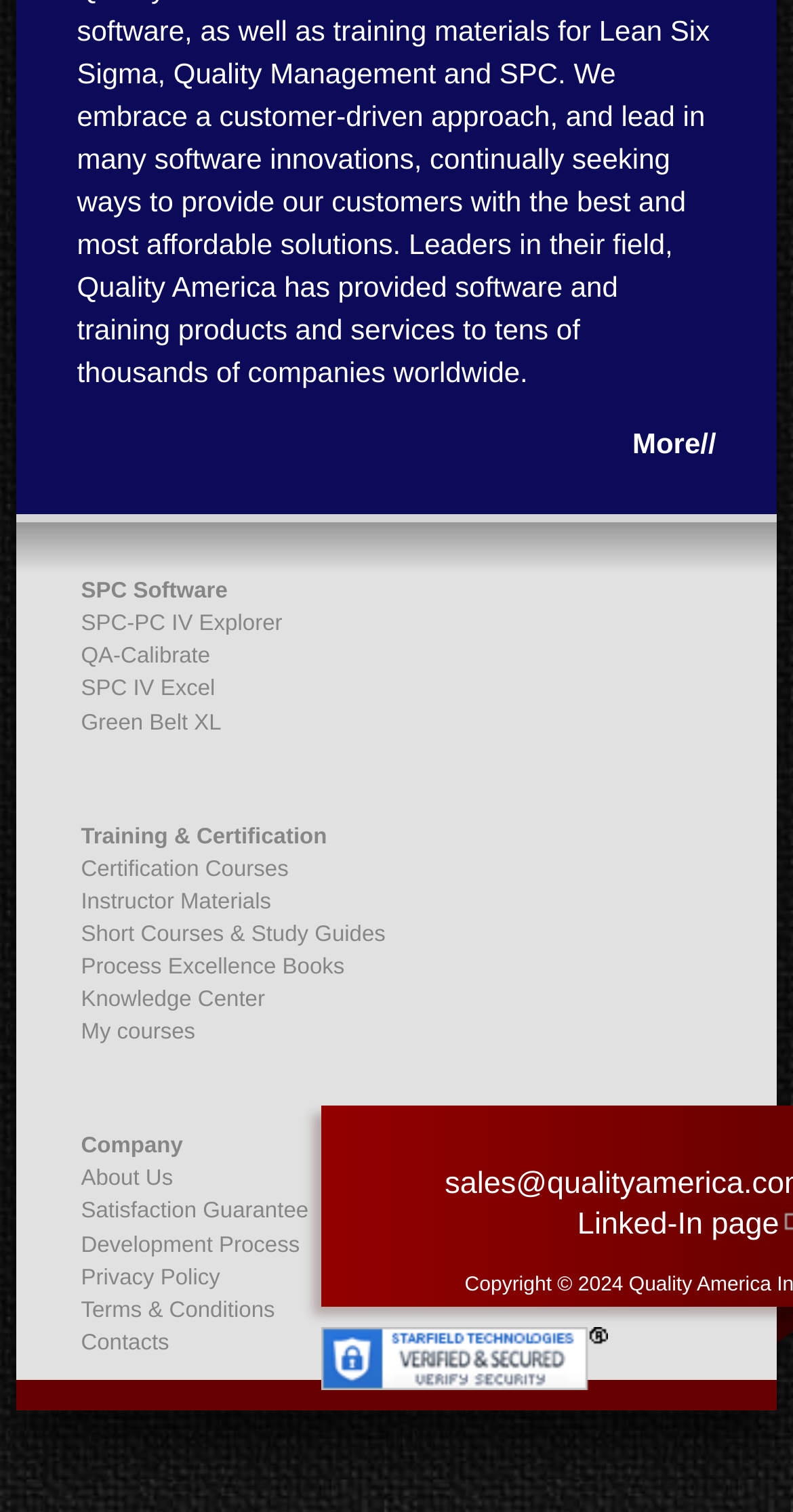Locate the bounding box coordinates of the area that needs to be clicked to fulfill the following instruction: "Go to Certification Courses". The coordinates should be in the format of four float numbers between 0 and 1, namely [left, top, right, bottom].

[0.097, 0.564, 0.491, 0.586]